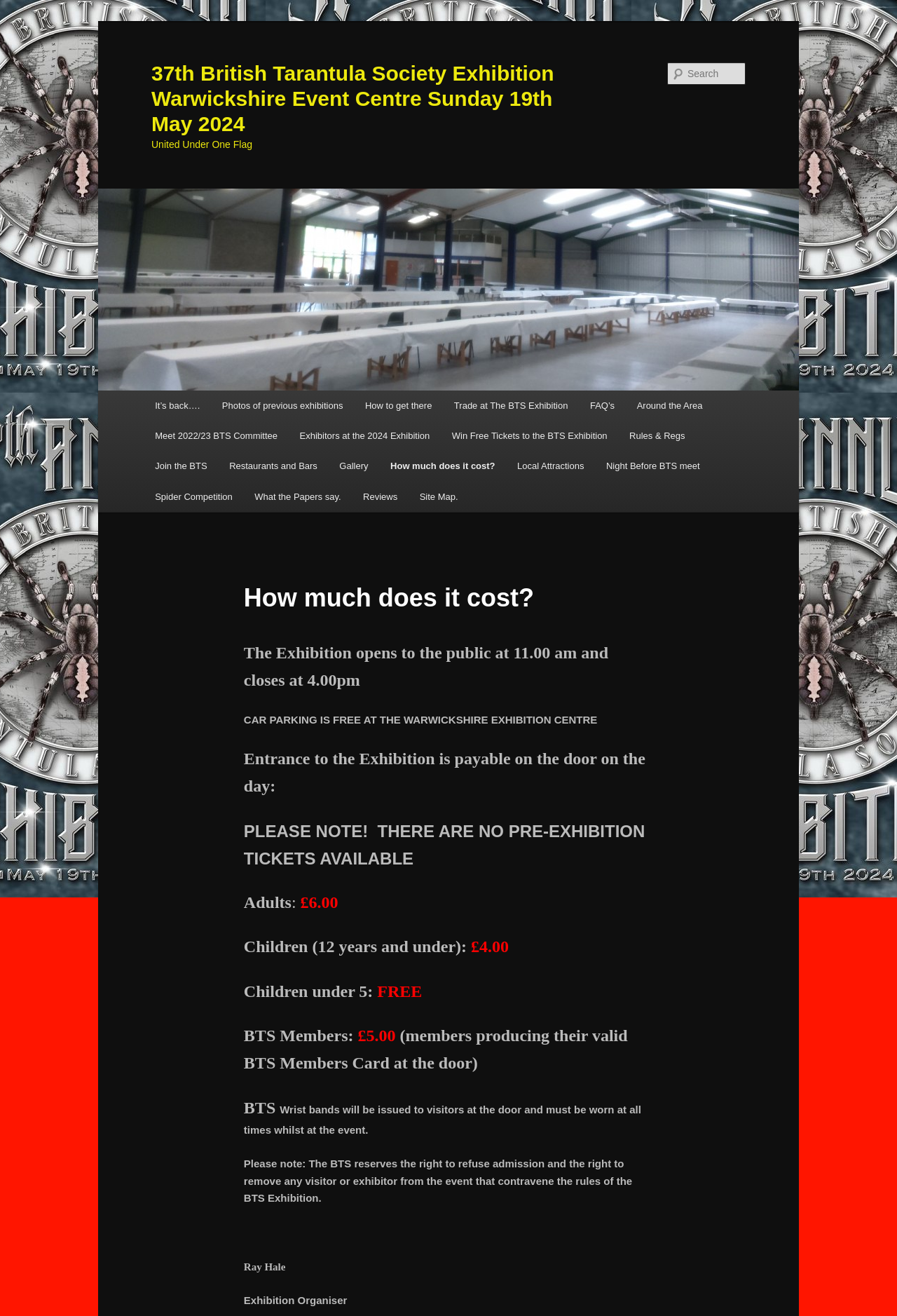Please determine the bounding box coordinates of the element to click on in order to accomplish the following task: "Read about 'United Under One Flag'". Ensure the coordinates are four float numbers ranging from 0 to 1, i.e., [left, top, right, bottom].

[0.169, 0.104, 0.62, 0.116]